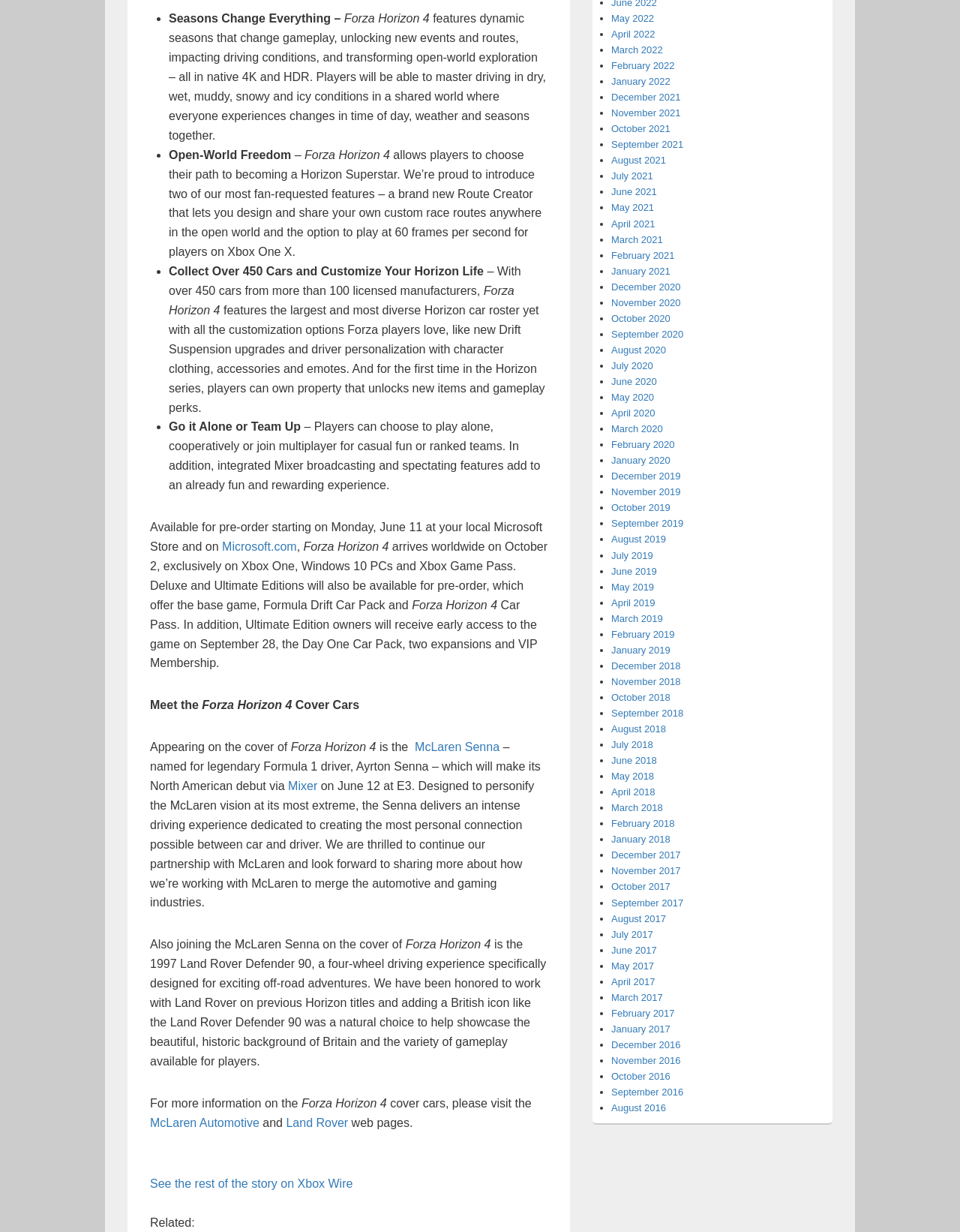Can you provide the bounding box coordinates for the element that should be clicked to implement the instruction: "Learn more about the McLaren Senna"?

[0.429, 0.601, 0.52, 0.612]